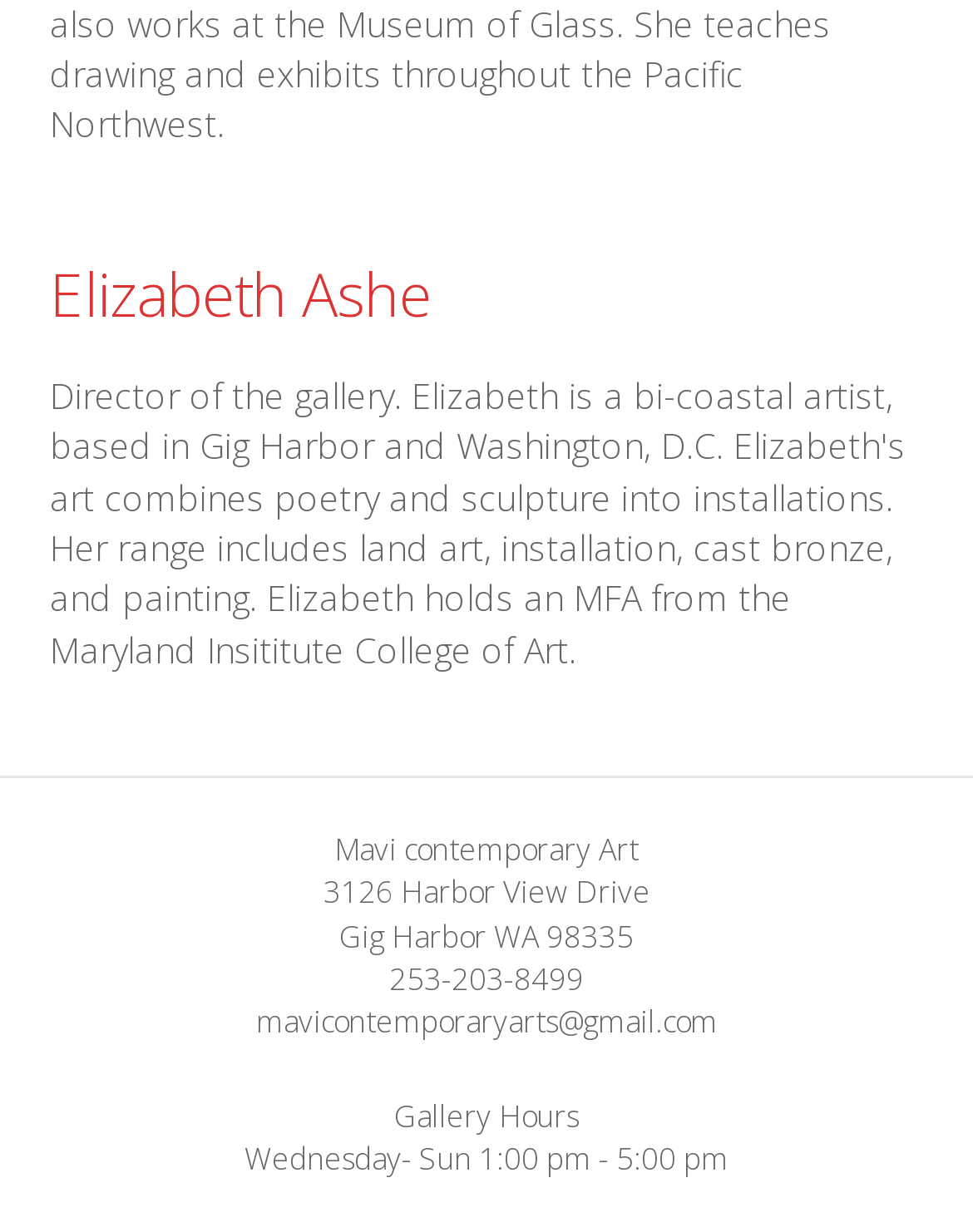Give a short answer using one word or phrase for the question:
What is the address of the gallery?

3126 Harbor View Drive, Gig Harbor WA 98335